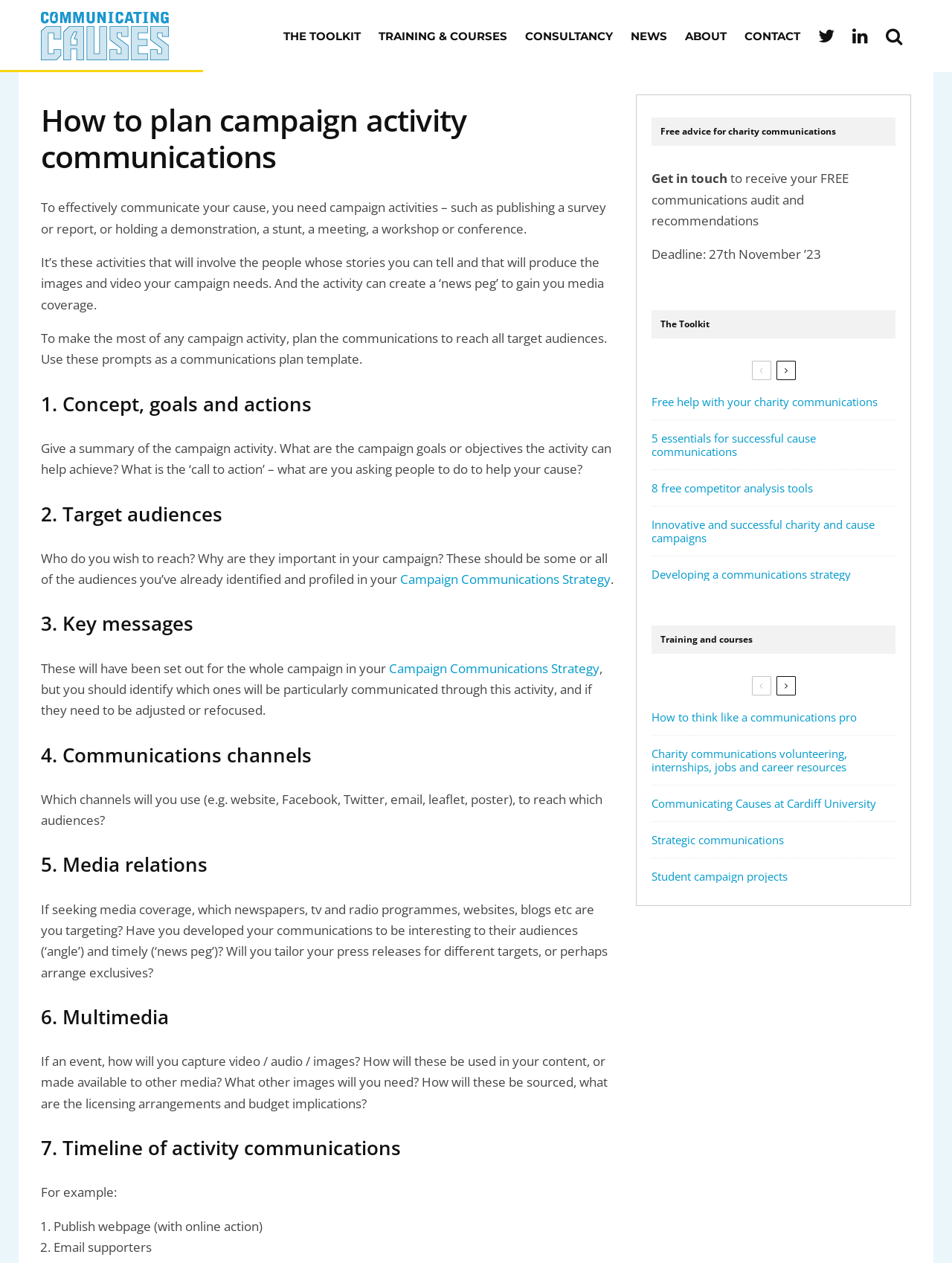Specify the bounding box coordinates of the element's region that should be clicked to achieve the following instruction: "Click the 'Twitter' link". The bounding box coordinates consist of four float numbers between 0 and 1, in the format [left, top, right, bottom].

[0.85, 0.0, 0.886, 0.057]